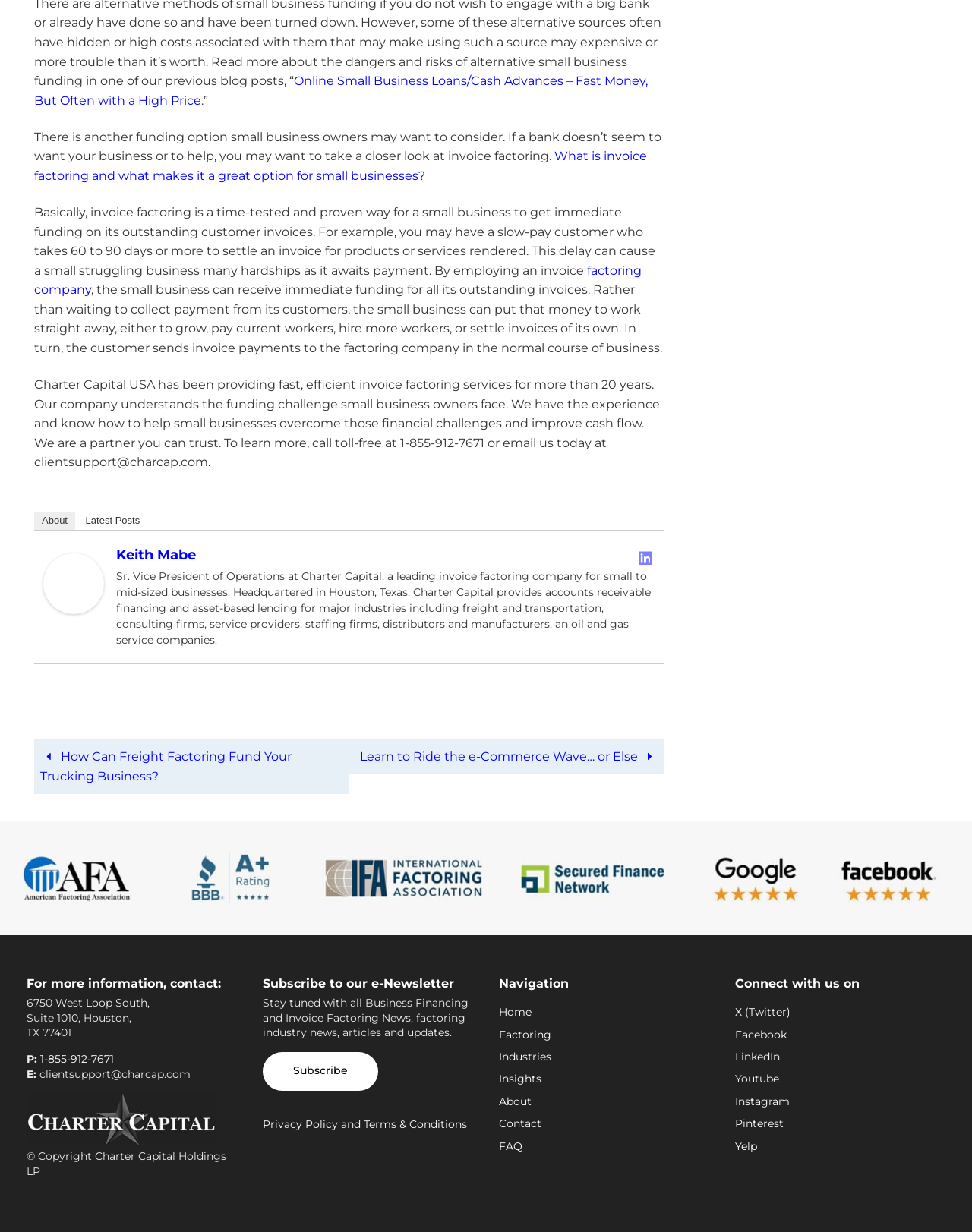Given the description "Factoring", determine the bounding box of the corresponding UI element.

[0.513, 0.834, 0.567, 0.846]